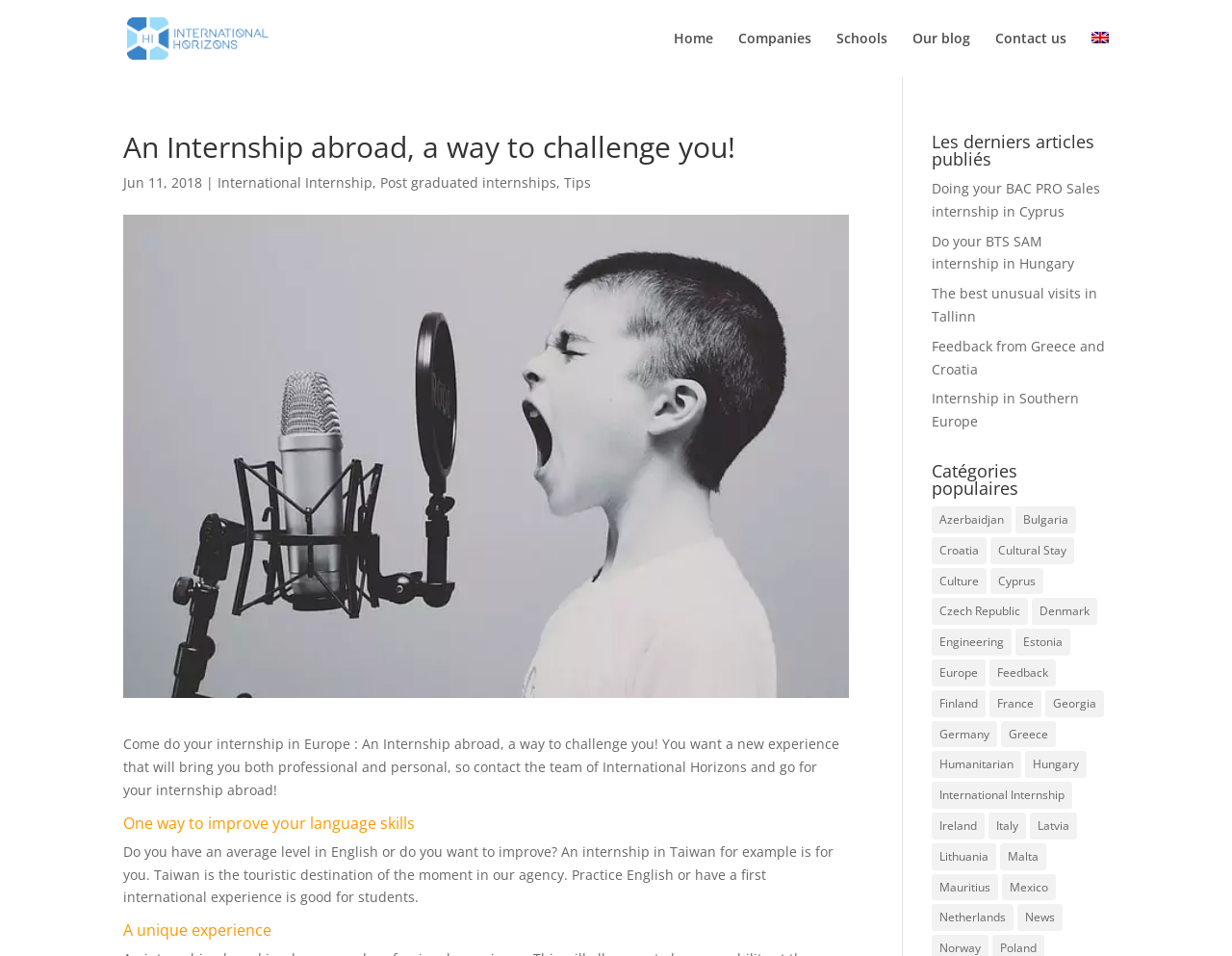Explain the contents of the webpage comprehensively.

This webpage is about internships abroad, specifically in Europe. At the top, there is a prominent heading "An Internship abroad, a way to challenge you!" followed by a link "Stage à l'étranger, stage à l'international" with an accompanying image. Below this, there is a navigation menu with links to "Home", "Companies", "Schools", "Our blog", "Contact us", and "English", with an image next to the "English" link.

The main content of the page is divided into several sections. The first section has a heading "An Internship abroad, a way to challenge you!" and a static text describing the benefits of doing an internship in Europe. Below this, there is an image with a caption "Challenge yourself with an internship abroad".

The next section has a heading "One way to improve your language skills" and a static text describing the benefits of doing an internship in Taiwan to improve English language skills.

The following section has a heading "A unique experience" and a static text describing the benefits of doing an internship abroad.

On the right side of the page, there are several sections. The first section has a heading "Les derniers articles publiés" and lists several links to recent articles, including "Doing your BAC PRO Sales internship in Cyprus", "Do your BTS SAM internship in Hungary", and "The best unusual visits in Tallinn".

Below this, there is a section with a heading "Catégories populaires" and lists several links to popular categories, including "Azerbaidjan", "Bulgaria", "Croatia", and many others.

Overall, the webpage is promoting internships abroad, specifically in Europe, and providing information and resources for those interested in this opportunity.